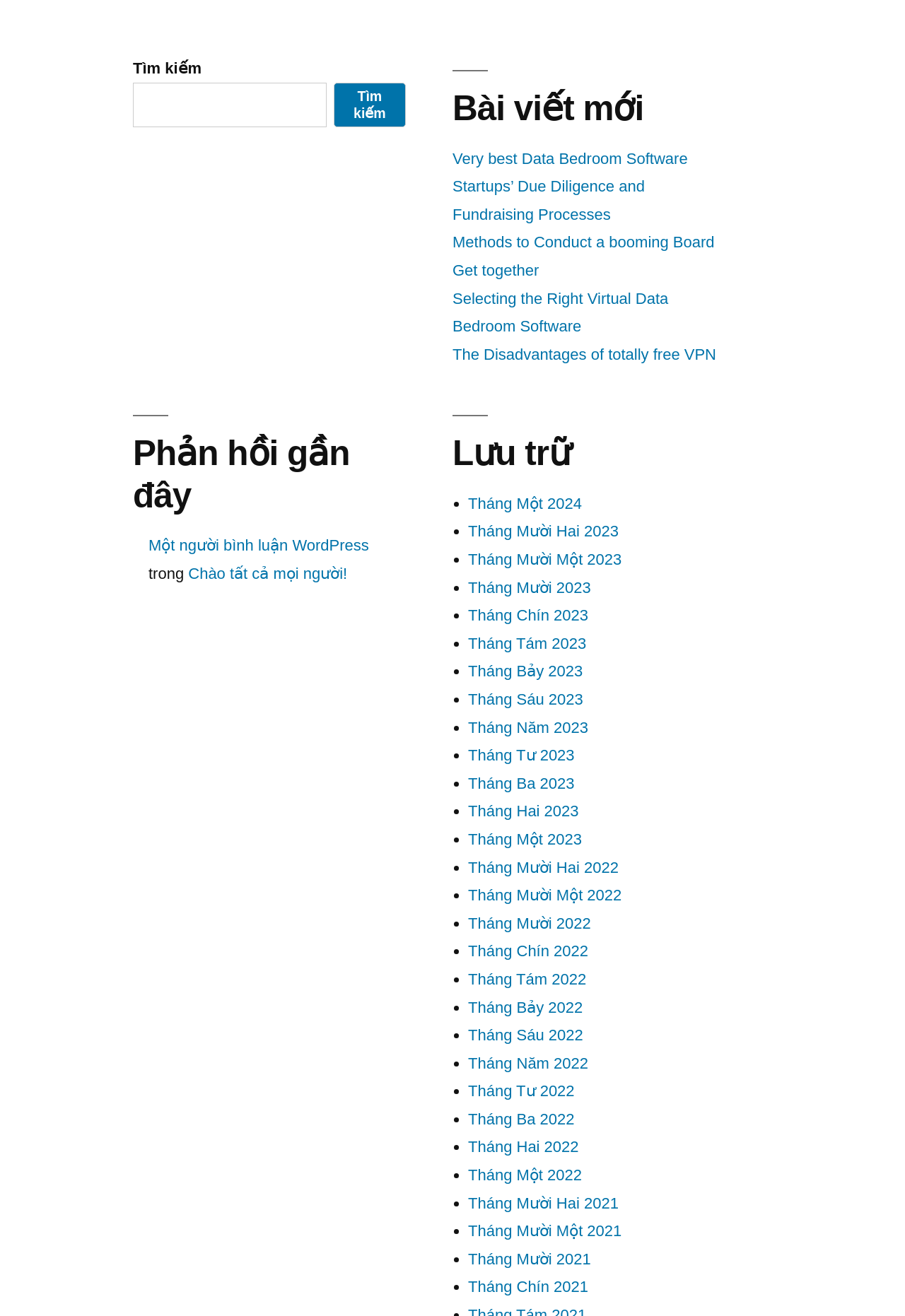How many comments are there in the 'Phản hồi gần đây' section?
Provide a detailed and extensive answer to the question.

The 'Phản hồi gần đây' section can be found by looking at the heading element with the text 'Phản hồi gần đây', which has a bounding box of [0.147, 0.315, 0.448, 0.392]. Below this heading, there is one comment, which has a FooterAsNonLandmark element with a bounding box of [0.164, 0.404, 0.448, 0.447].